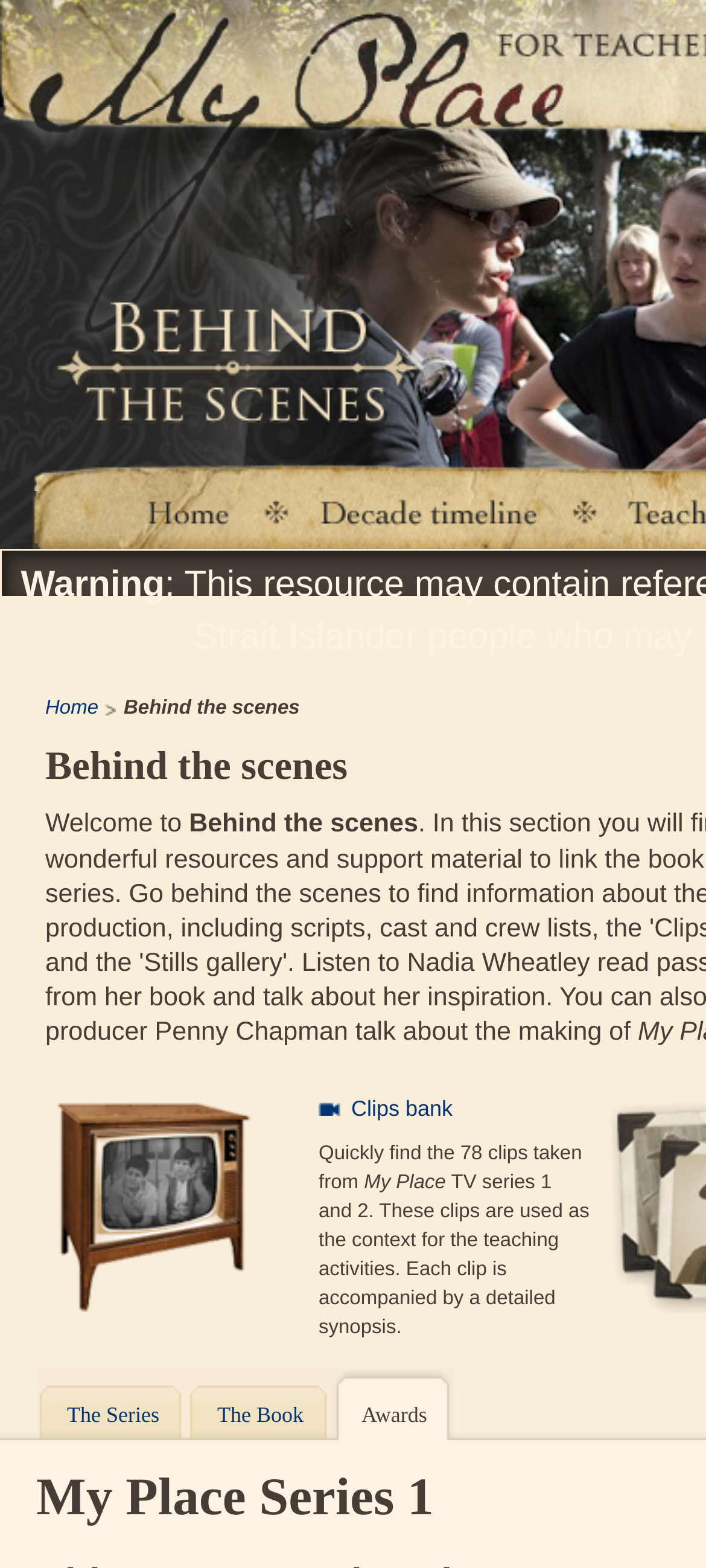What is the purpose of the clips bank?
Look at the image and answer the question with a single word or phrase.

To provide context for teaching activities